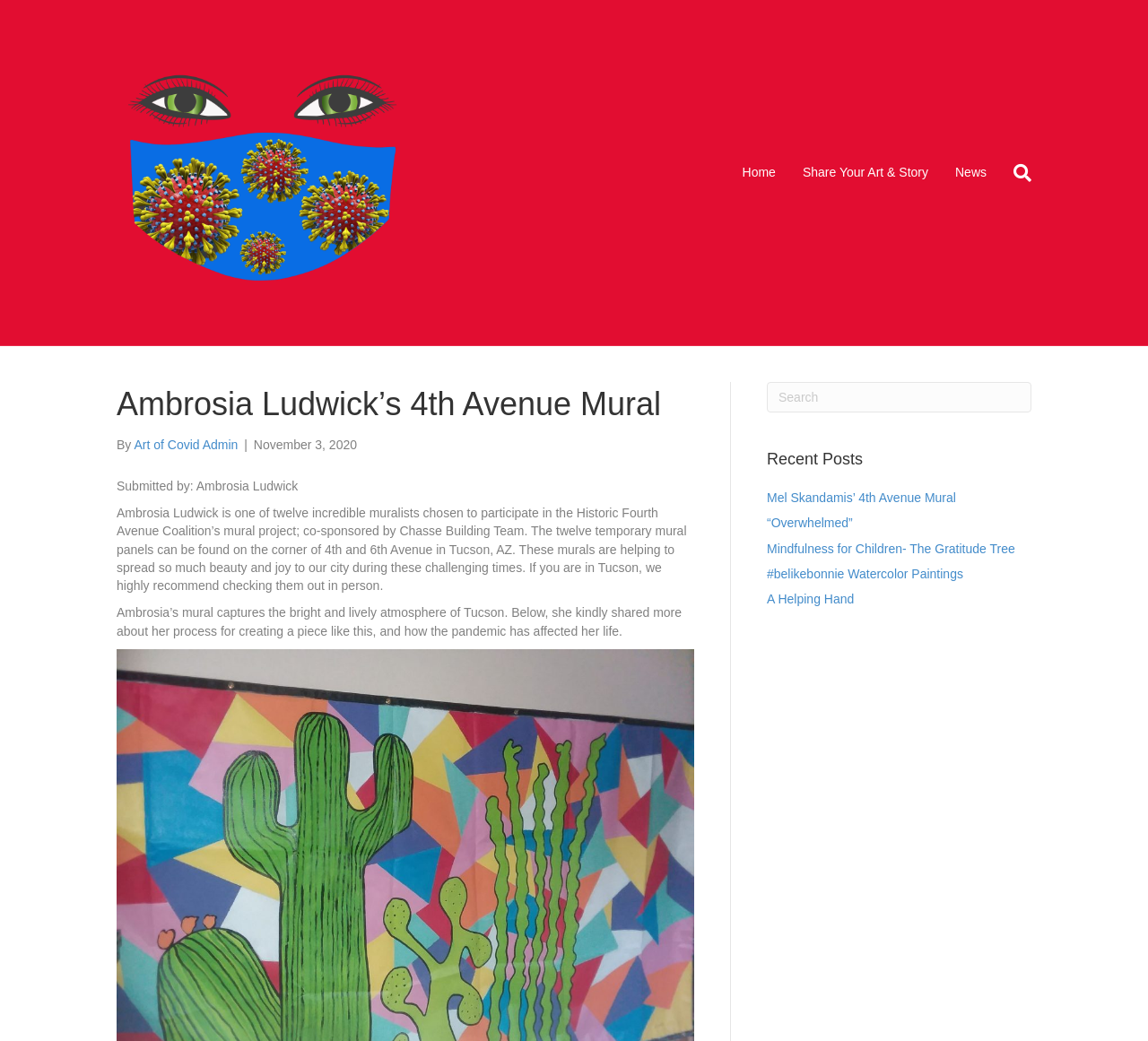Find the bounding box coordinates of the clickable area required to complete the following action: "Share Your Art & Story".

[0.687, 0.144, 0.82, 0.187]